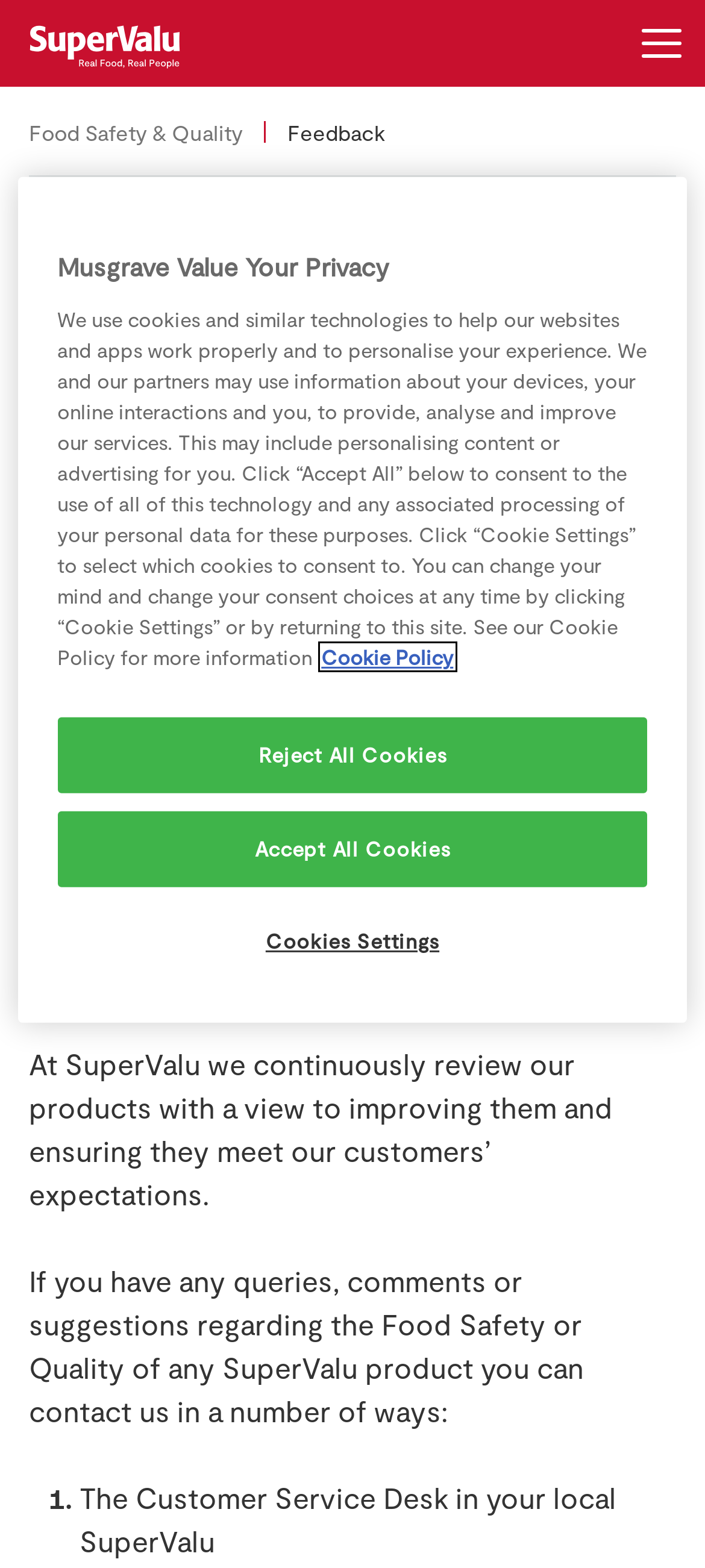How many years of experience does the person have in teaching mathematics?
Refer to the image and offer an in-depth and detailed answer to the question.

According to the webpage, the person has been teaching mathematics for 30 years, as stated in the static text element.